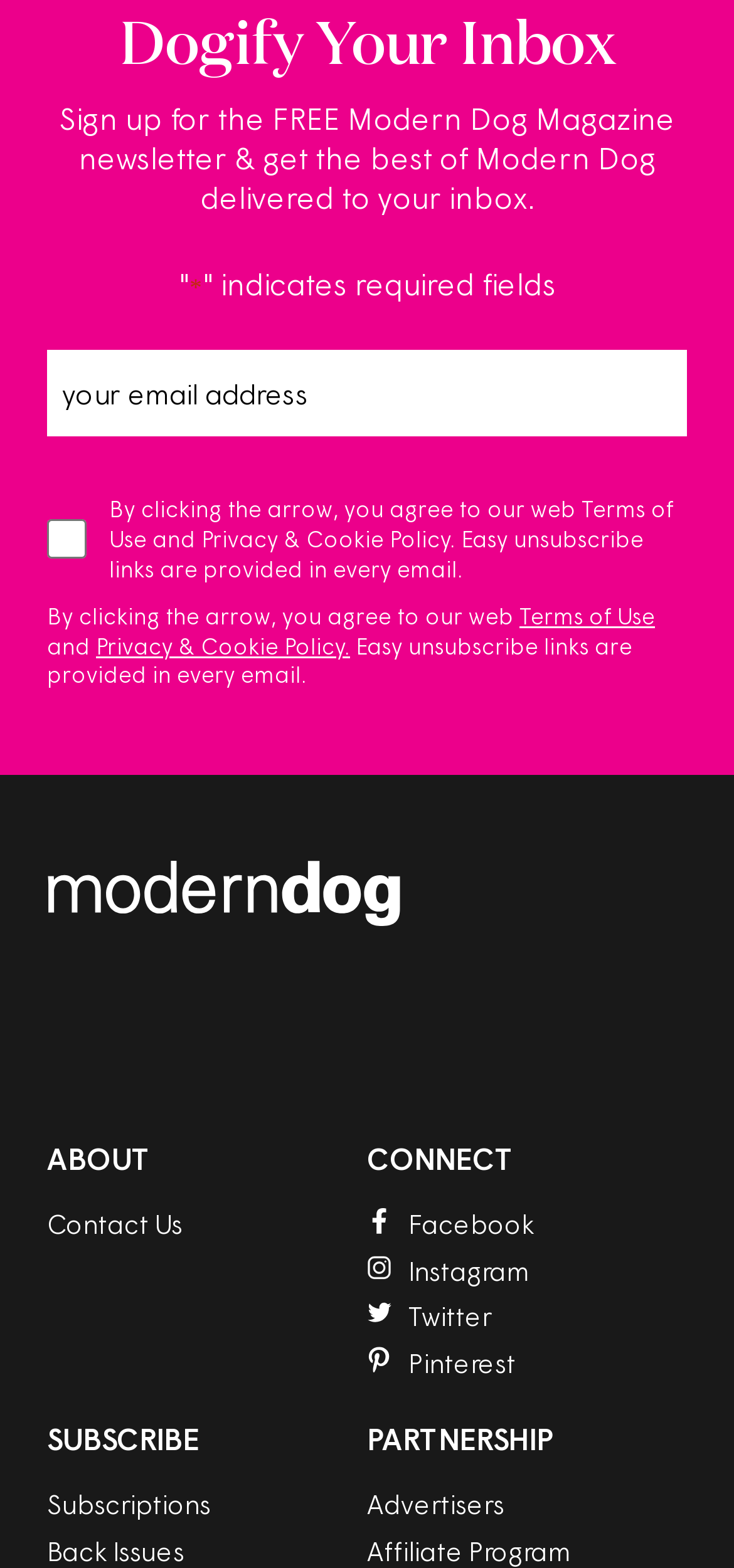Highlight the bounding box coordinates of the region I should click on to meet the following instruction: "Click Apple App Store Button".

[0.064, 0.66, 0.449, 0.682]